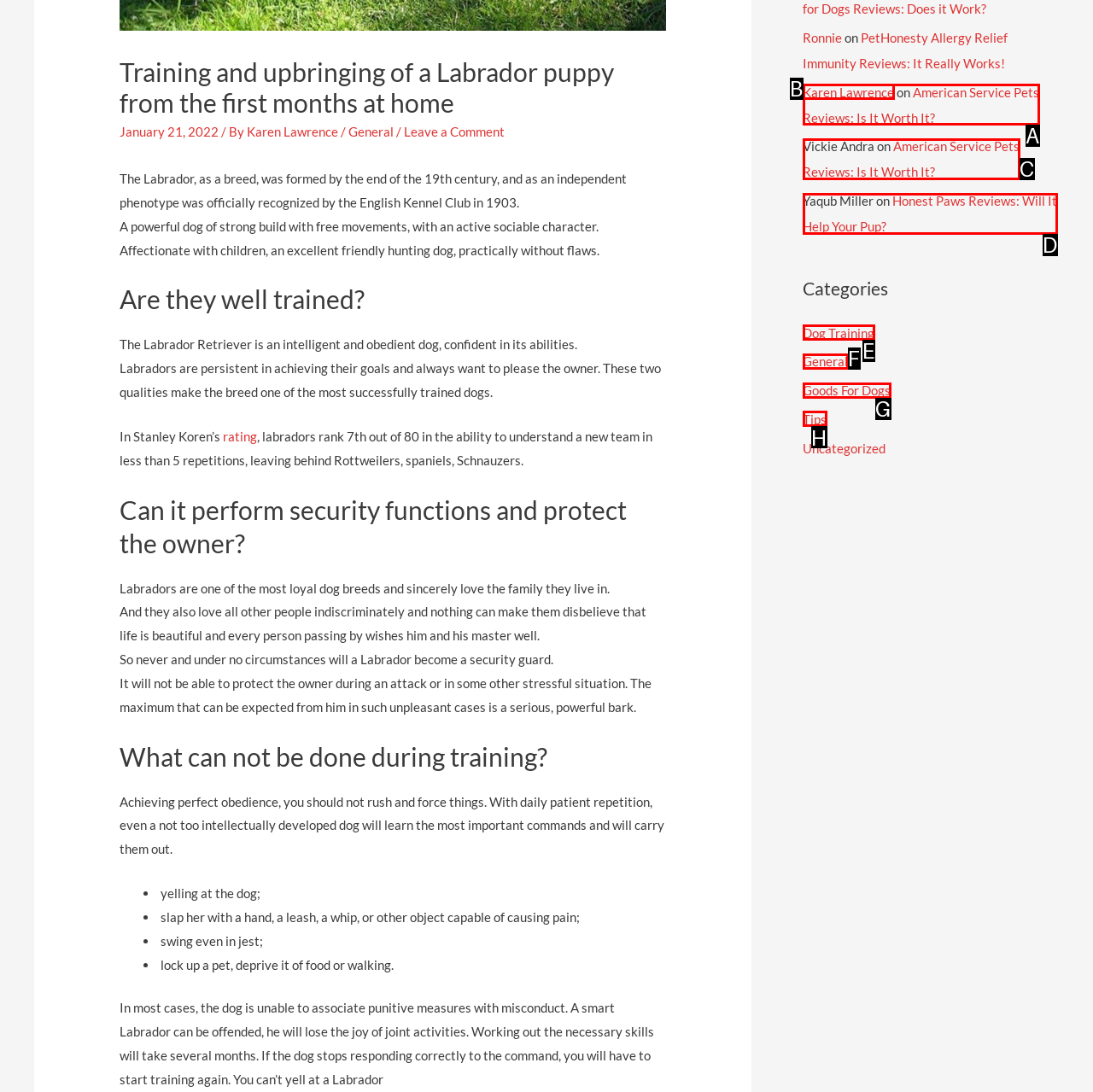Identify which option matches the following description: Goods For Dogs
Answer by giving the letter of the correct option directly.

G